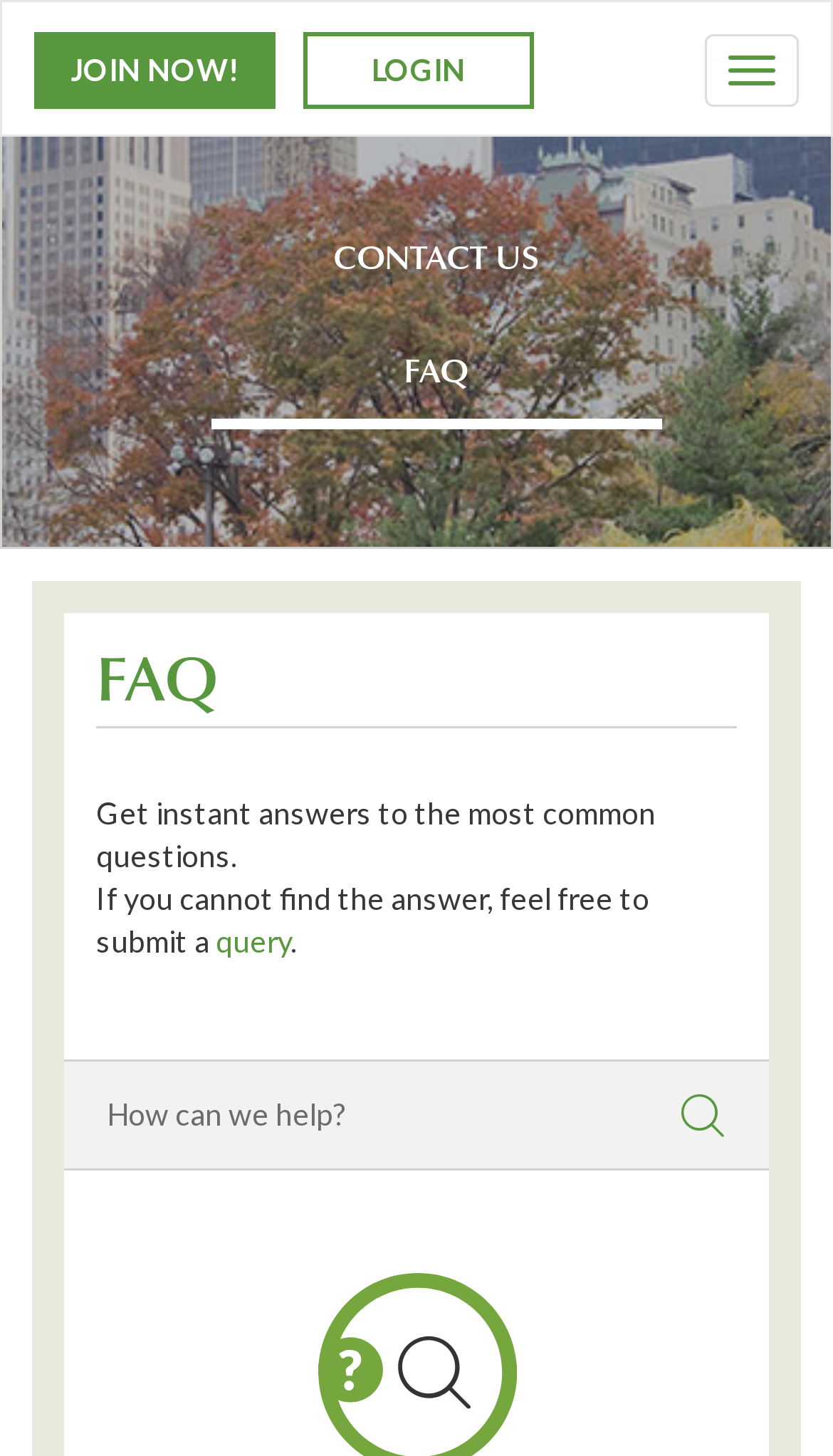Could you specify the bounding box coordinates for the clickable section to complete the following instruction: "Submit a query"?

[0.259, 0.633, 0.349, 0.658]